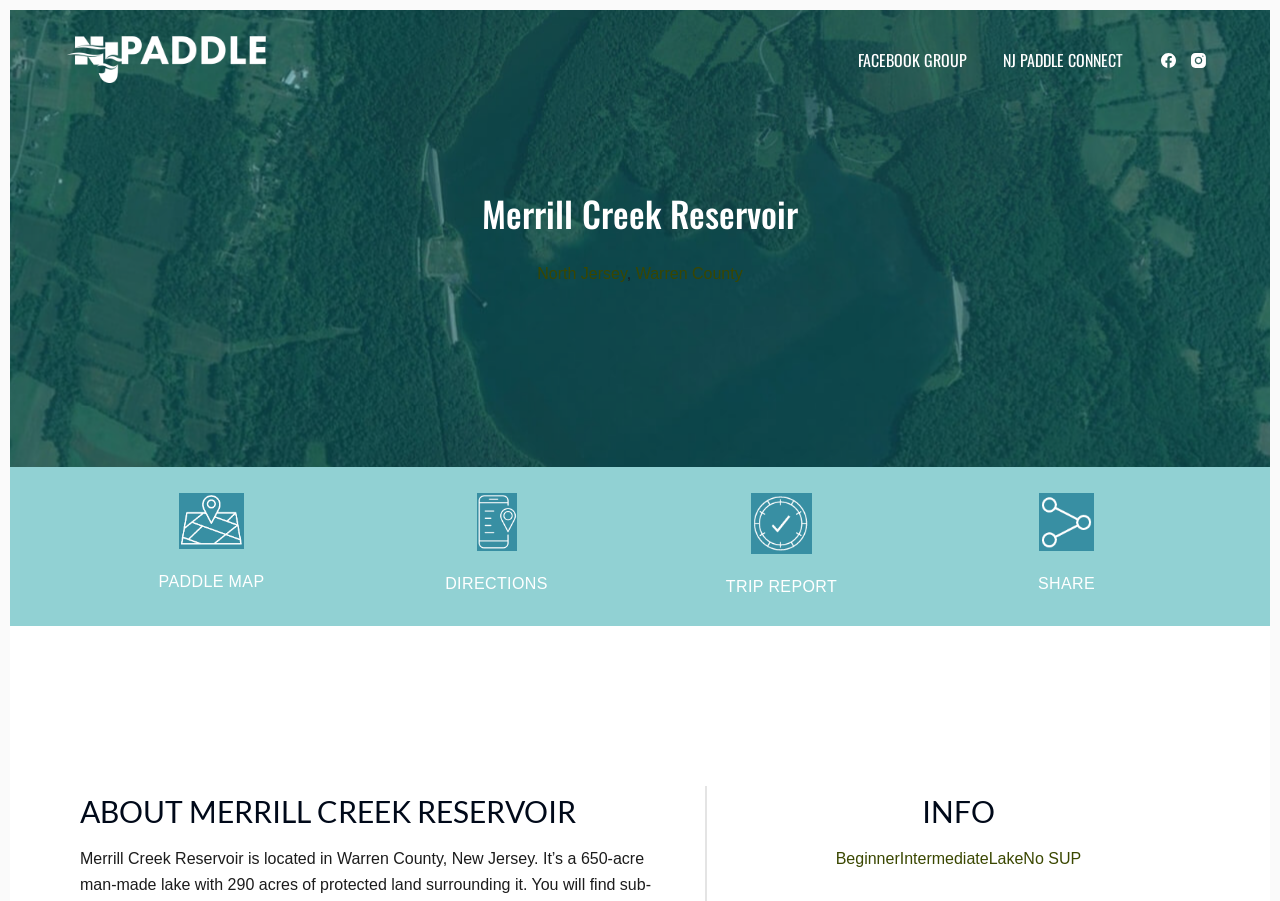Summarize the webpage in an elaborate manner.

The webpage is about Merrill Creek Reservoir, a 650-acre man-made lake in Warren County, New Jersey. At the top left, there is a link to skip to the content. Next to it, there is a logo of NJ Paddle, which is also a link. On the top right, there is a navigation menu with two menu items: FACEBOOK GROUP and NJ PADDLE CONNECT. Below the navigation menu, there are links to Facebook and Instagram.

The main content of the webpage starts with a heading that reads "Merrill Creek Reservoir". Below the heading, there are links to North Jersey and Warren County, indicating the location of the reservoir. 

On the left side of the page, there are several links, including PADDLE MAP, DIRECTIONS, and TRIP REPORT. On the right side, there is a link to SHARE. 

Further down the page, there are two headings: "ABOUT MERRILL CREEK RESERVOIR" and "INFO". Under the "INFO" heading, there are four links: Beginner, Intermediate, Lake, and No SUP, which likely provide information about the reservoir's features and accessibility.